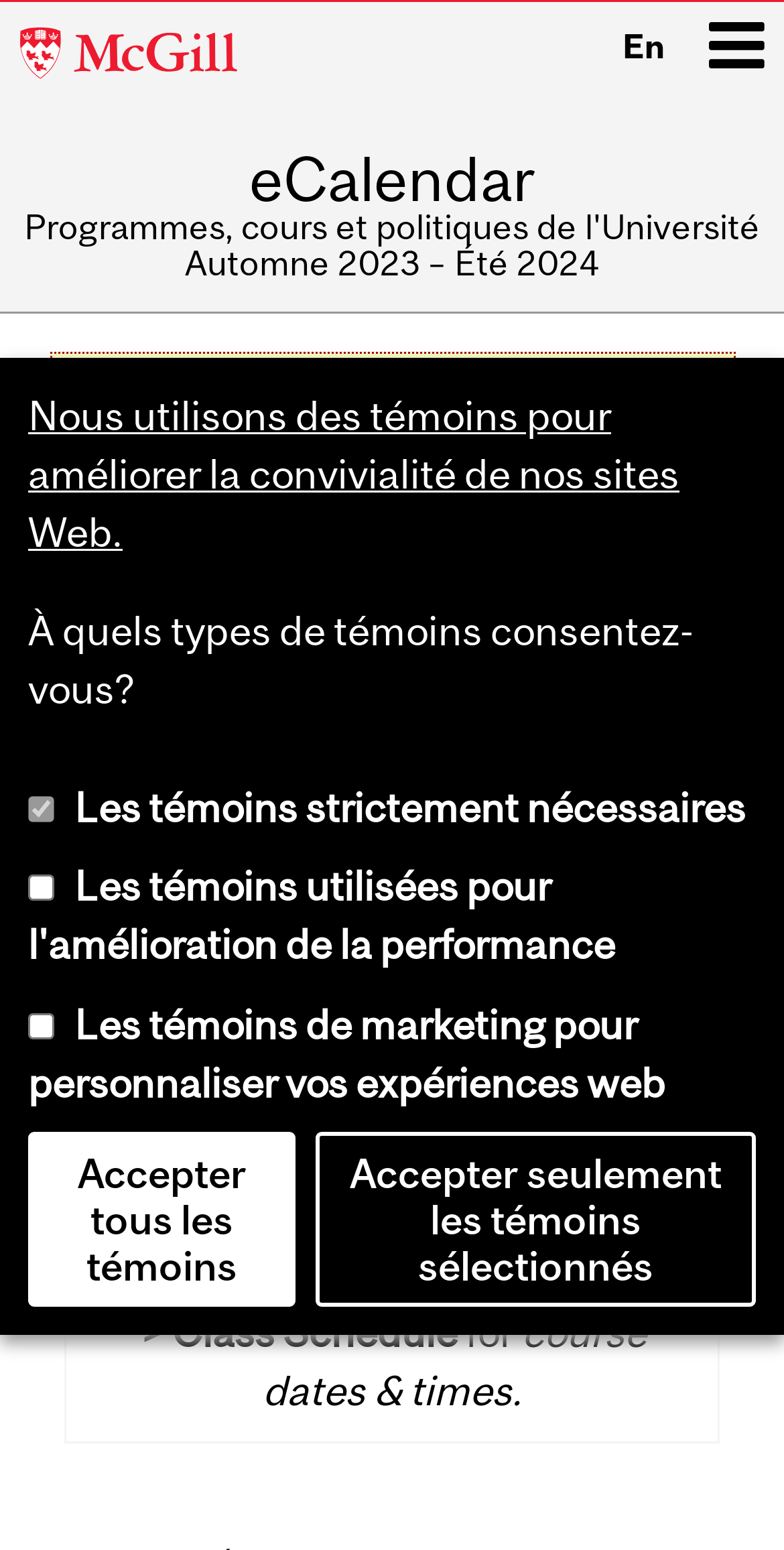Please give a concise answer to this question using a single word or phrase: 
What is the purpose of the 'Minerva' link?

Class Schedule